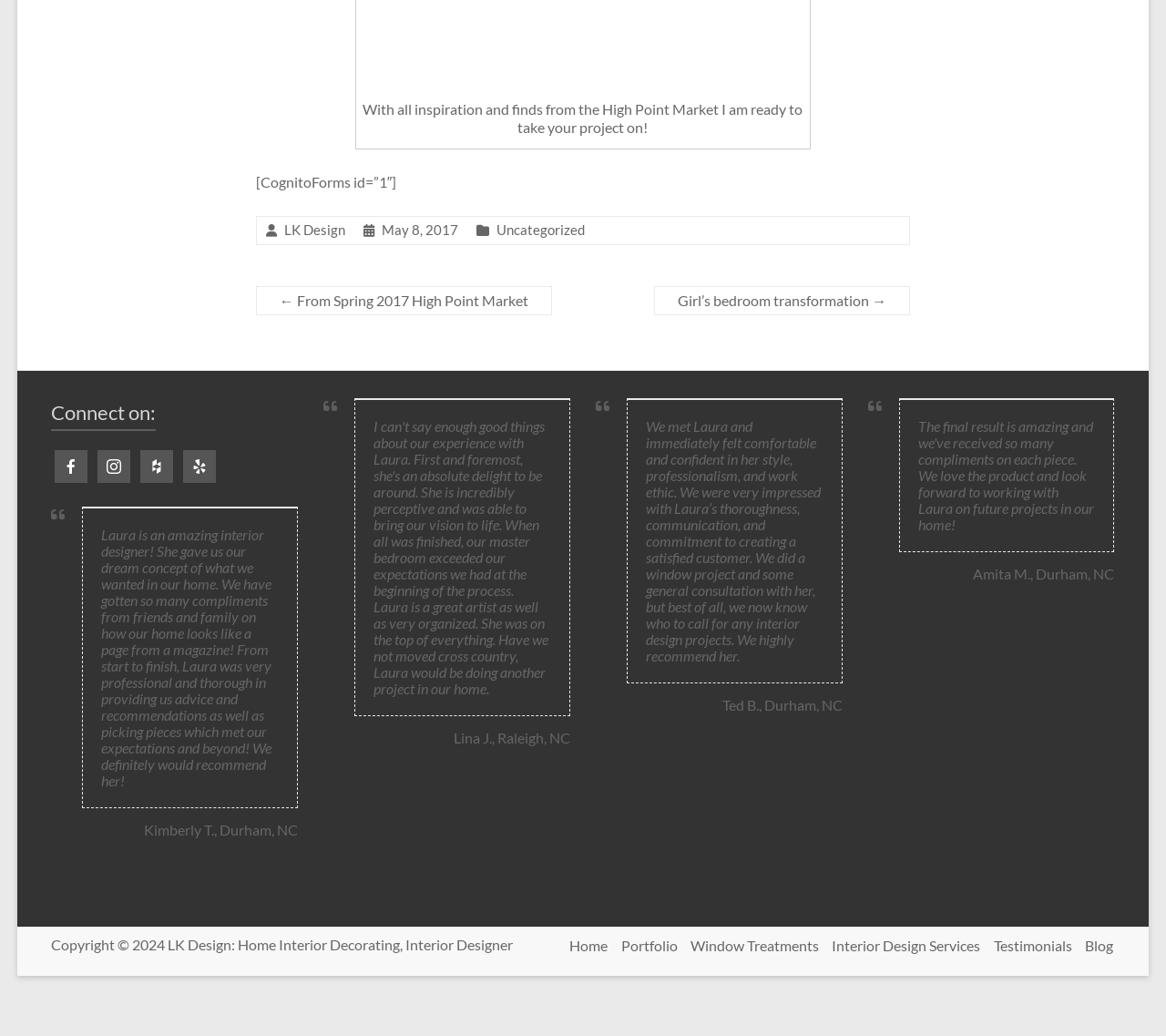Could you find the bounding box coordinates of the clickable area to complete this instruction: "Read the testimonial from Kimberly T., Durham, NC"?

[0.123, 0.792, 0.255, 0.809]